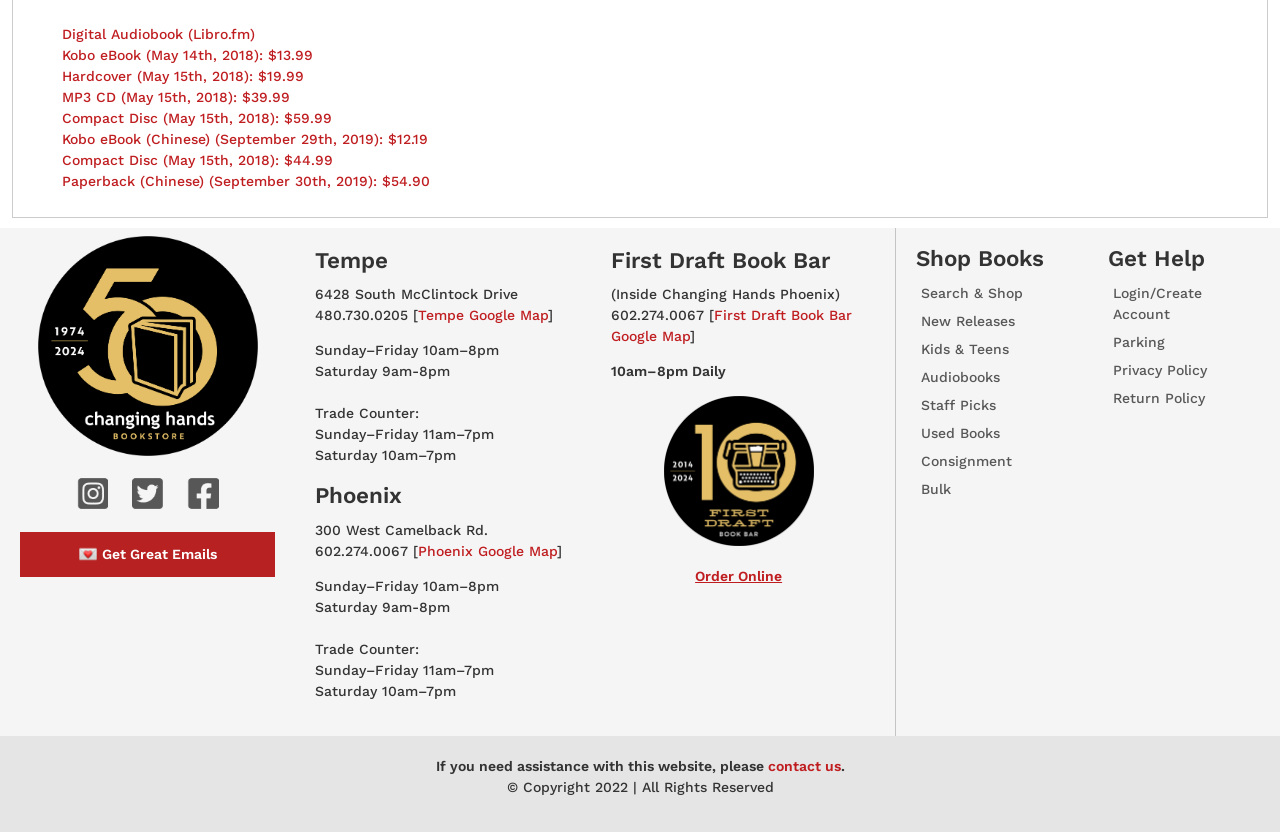Determine the coordinates of the bounding box for the clickable area needed to execute this instruction: "Click on Digital Audiobook (Libro.fm)".

[0.048, 0.032, 0.199, 0.051]